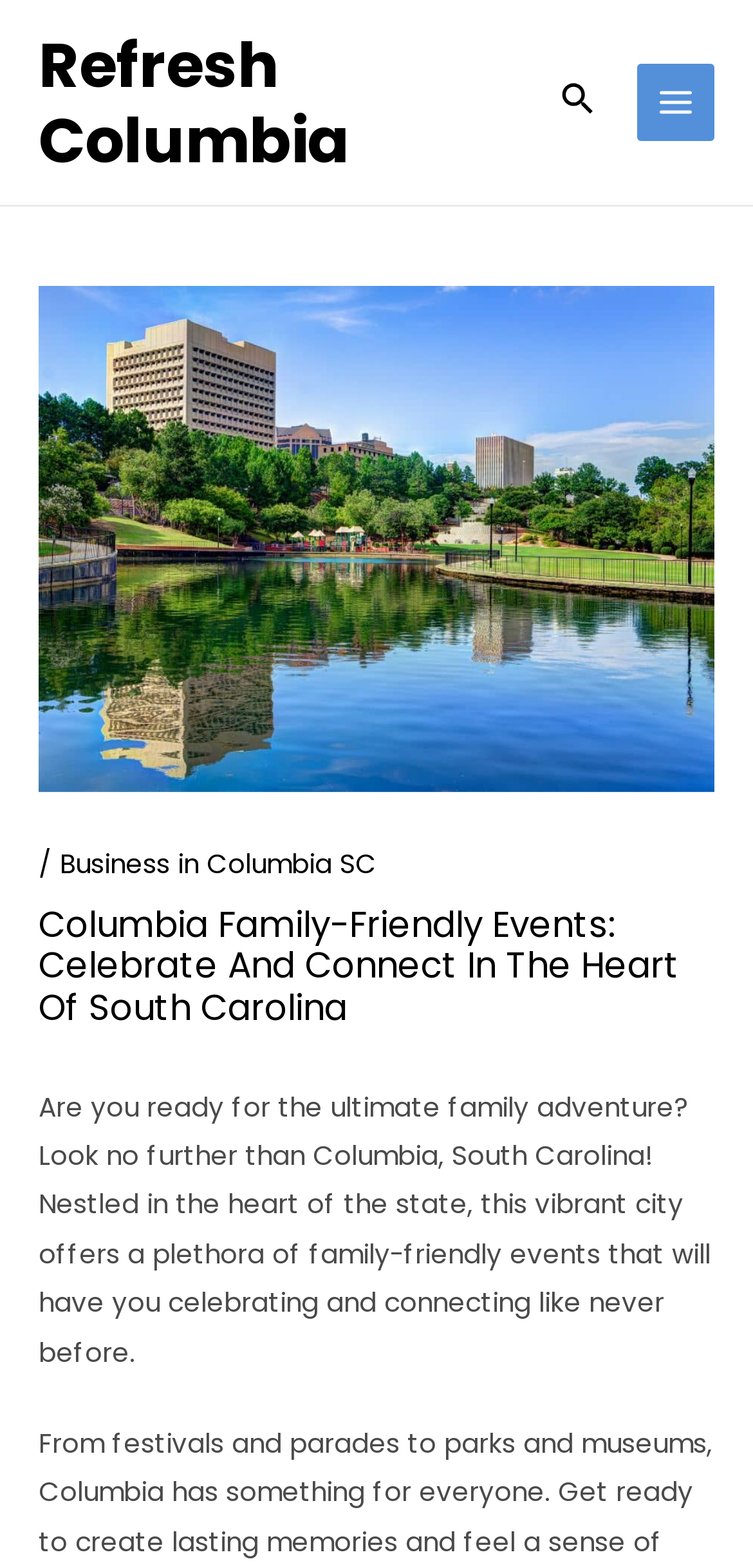Answer the question with a single word or phrase: 
What is the name of the city being promoted?

Columbia